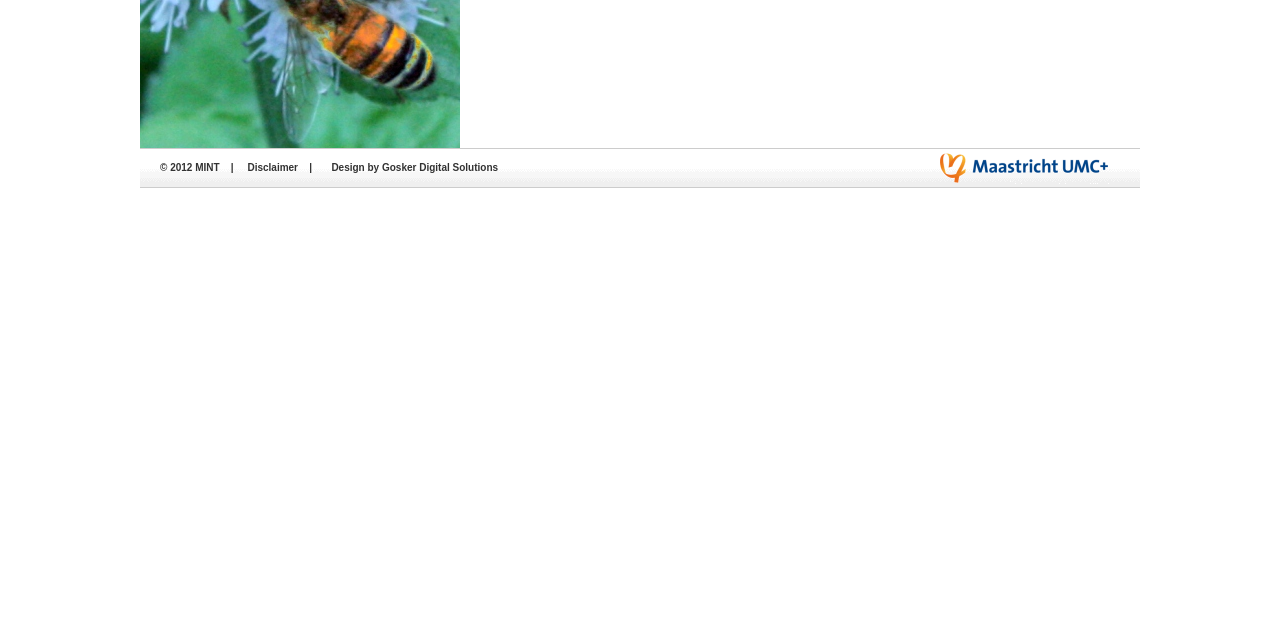Please specify the bounding box coordinates in the format (top-left x, top-left y, bottom-right x, bottom-right y), with values ranging from 0 to 1. Identify the bounding box for the UI component described as follows: Design by Gosker Digital Solutions

[0.259, 0.253, 0.389, 0.27]